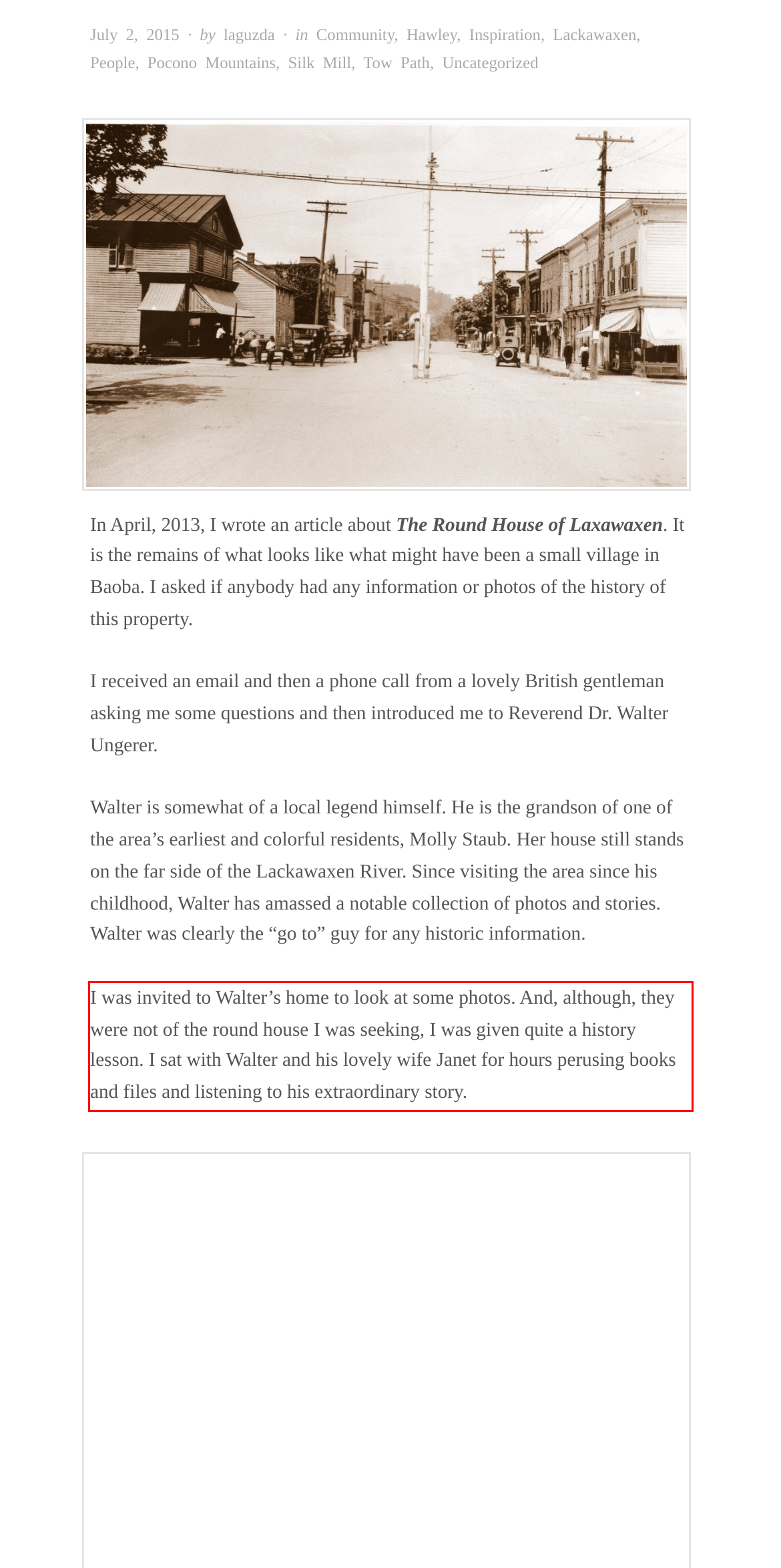You are presented with a webpage screenshot featuring a red bounding box. Perform OCR on the text inside the red bounding box and extract the content.

I was invited to Walter’s home to look at some photos. And, although, they were not of the round house I was seeking, I was given quite a history lesson. I sat with Walter and his lovely wife Janet for hours perusing books and files and listening to his extraordinary story.